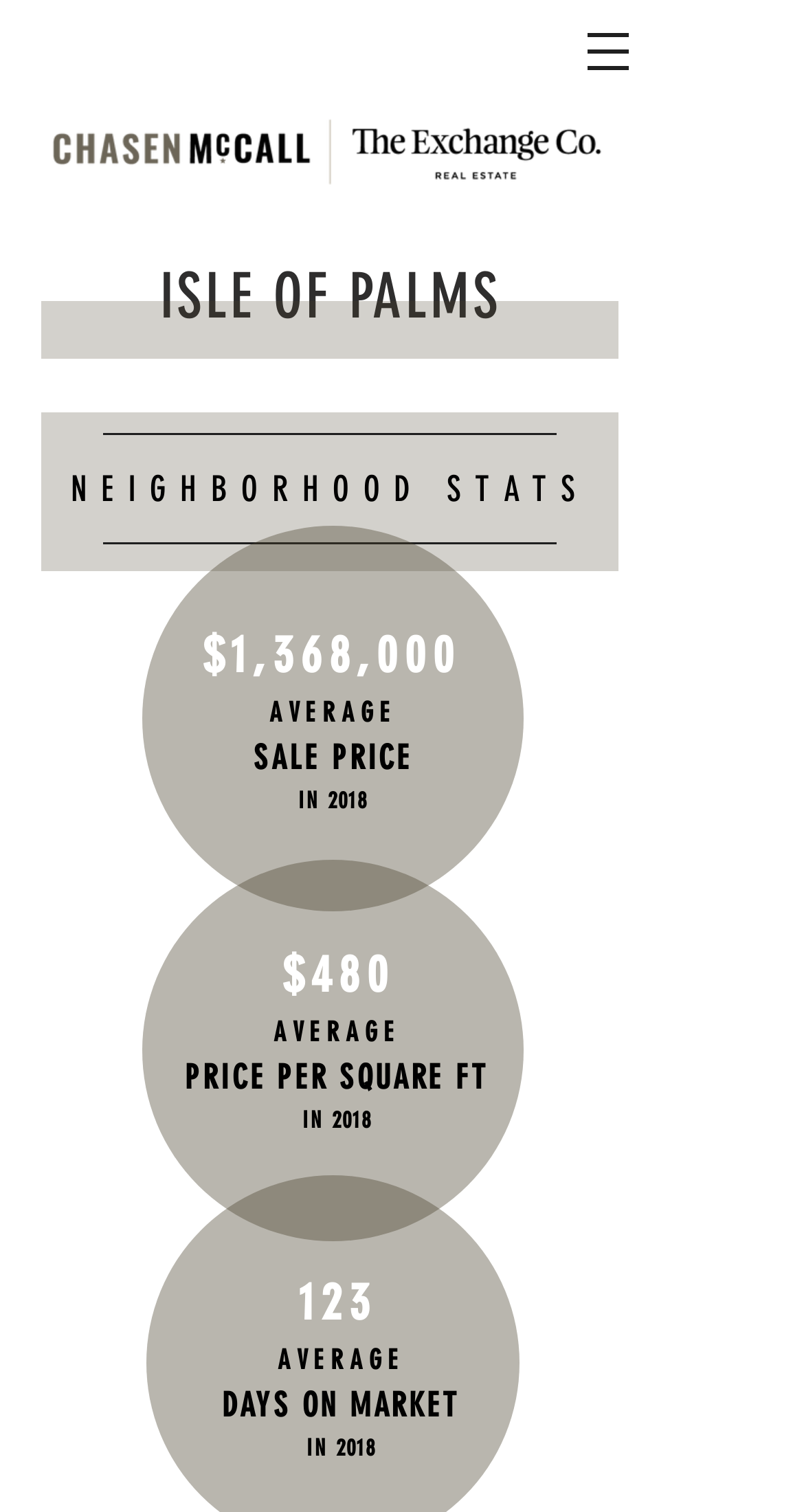What is the name of the real estate agent or company?
Craft a detailed and extensive response to the question.

I found the answer by looking at the top of the webpage, where it says 'Charleston Real Estate Chasen McCall | Isle of Palms Charleston SC'.